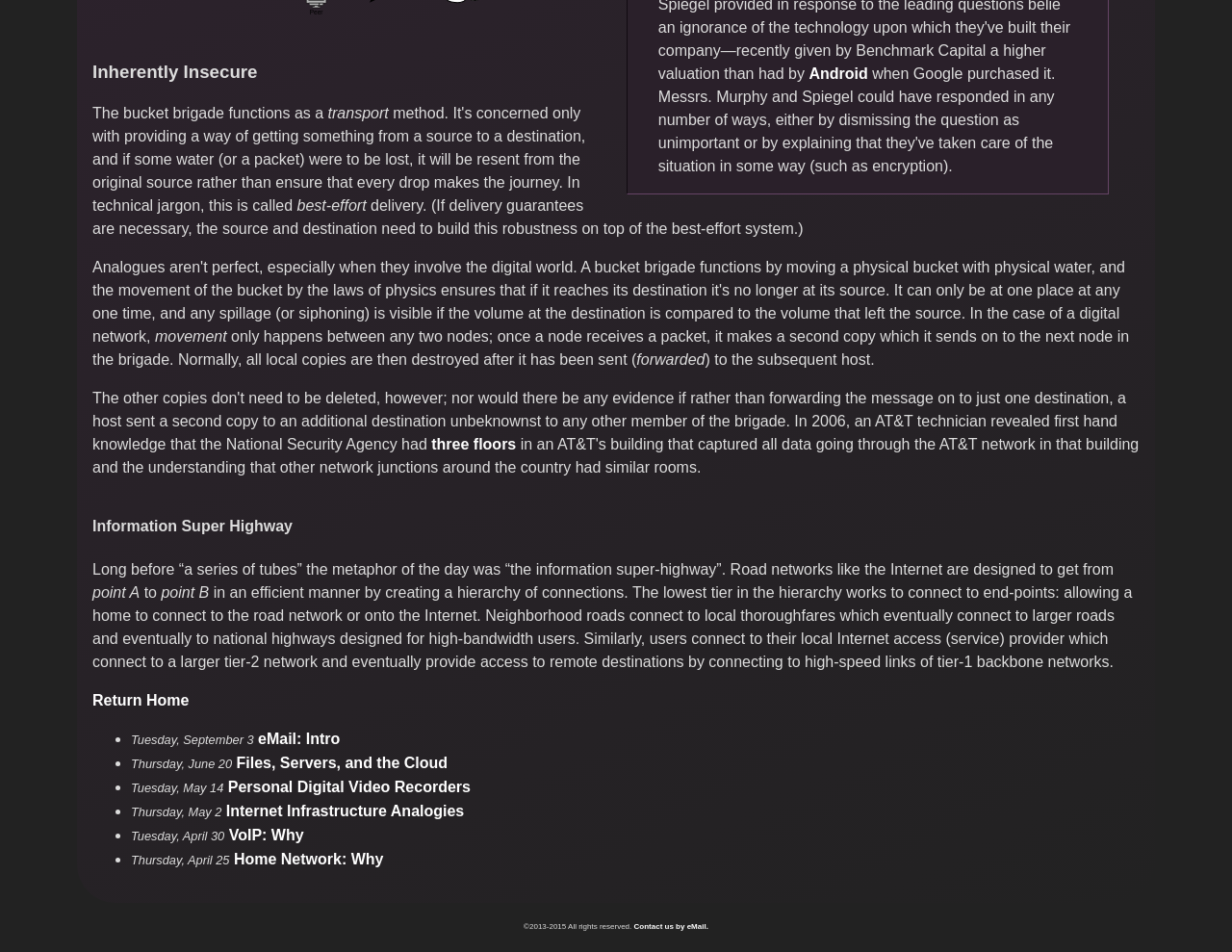Locate the bounding box coordinates of the element that should be clicked to fulfill the instruction: "Visit 'three floors'".

[0.35, 0.458, 0.419, 0.475]